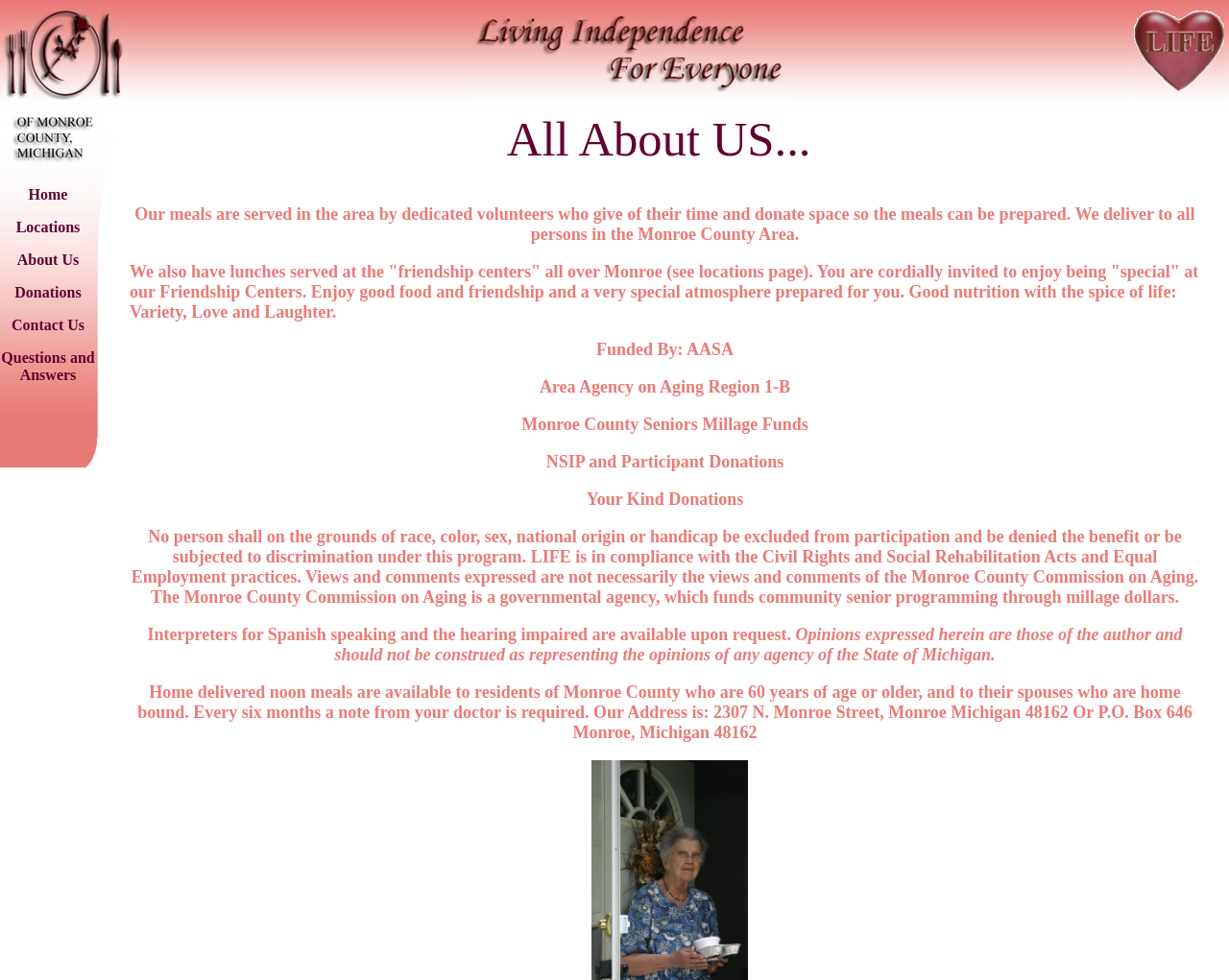Predict the bounding box of the UI element that fits this description: "Questions and Answers".

[0.001, 0.357, 0.077, 0.391]